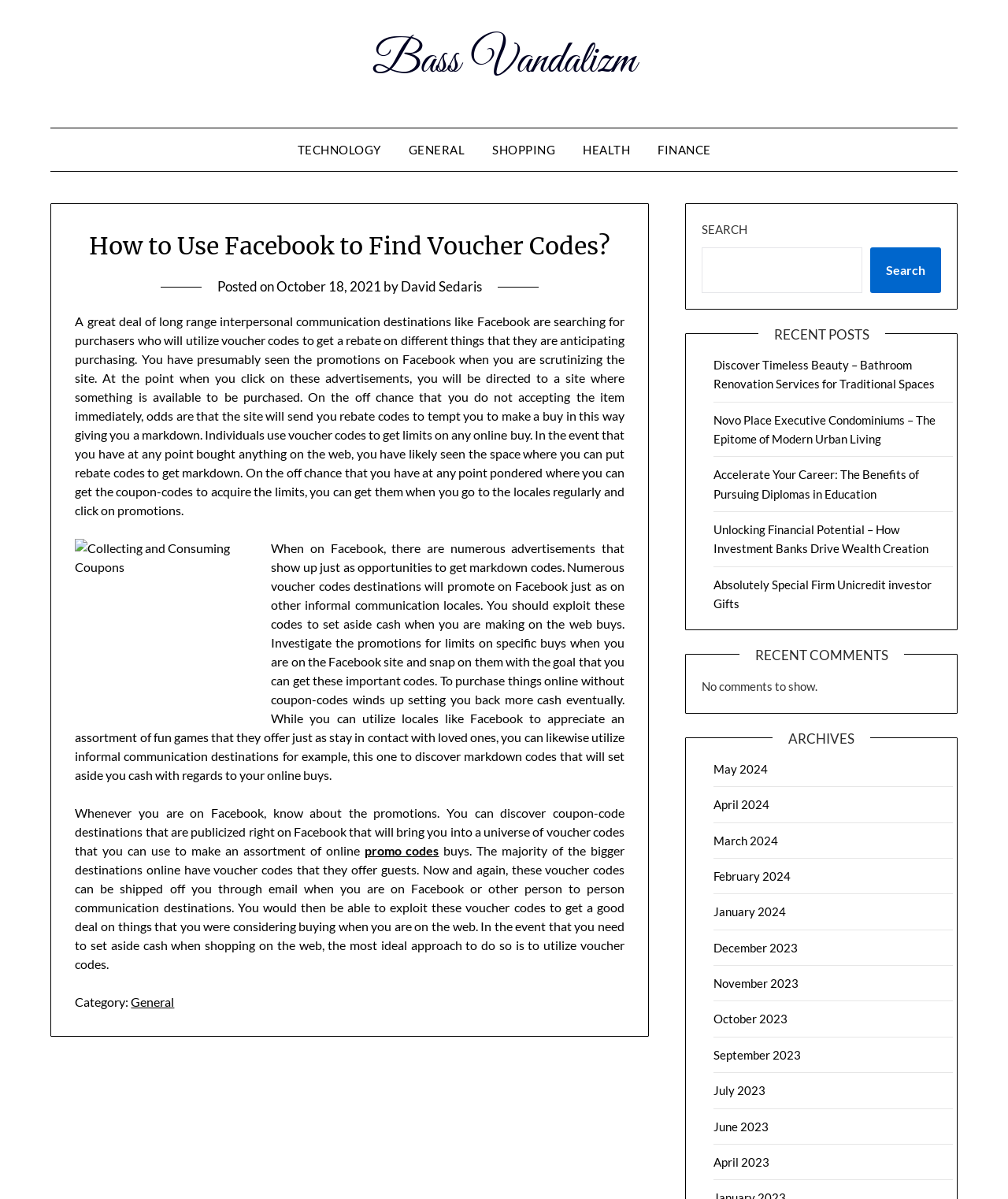Please find and generate the text of the main header of the webpage.

How to Use Facebook to Find Voucher Codes?